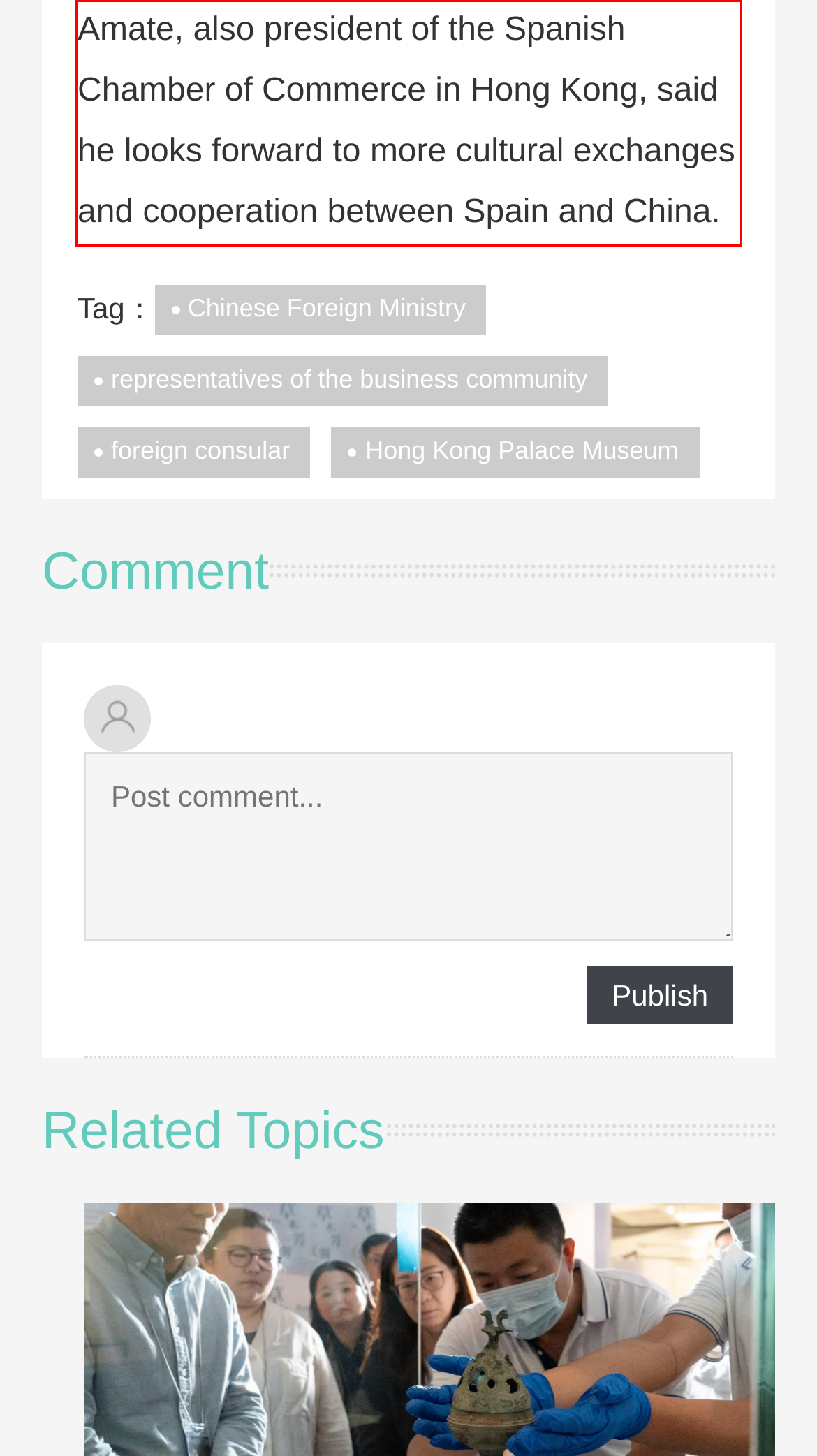You are given a screenshot of a webpage with a UI element highlighted by a red bounding box. Please perform OCR on the text content within this red bounding box.

Amate, also president of the Spanish Chamber of Commerce in Hong Kong, said he looks forward to more cultural exchanges and cooperation between Spain and China.